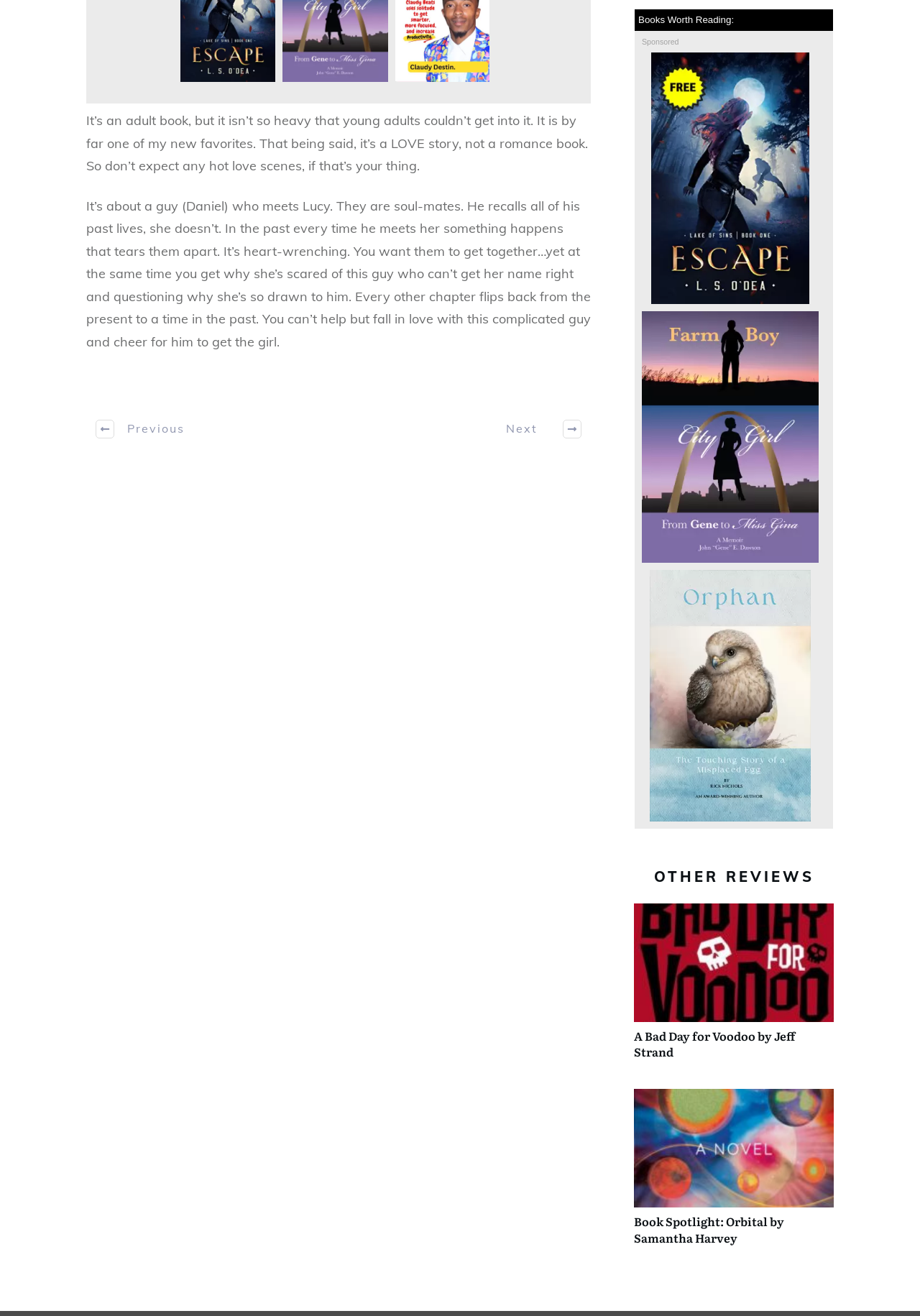What is the category of the section labeled 'OTHER REVIEWS'?
Please provide a comprehensive answer based on the visual information in the image.

Based on the context and the presence of book titles and authors, I can infer that the section labeled 'OTHER REVIEWS' contains book reviews.